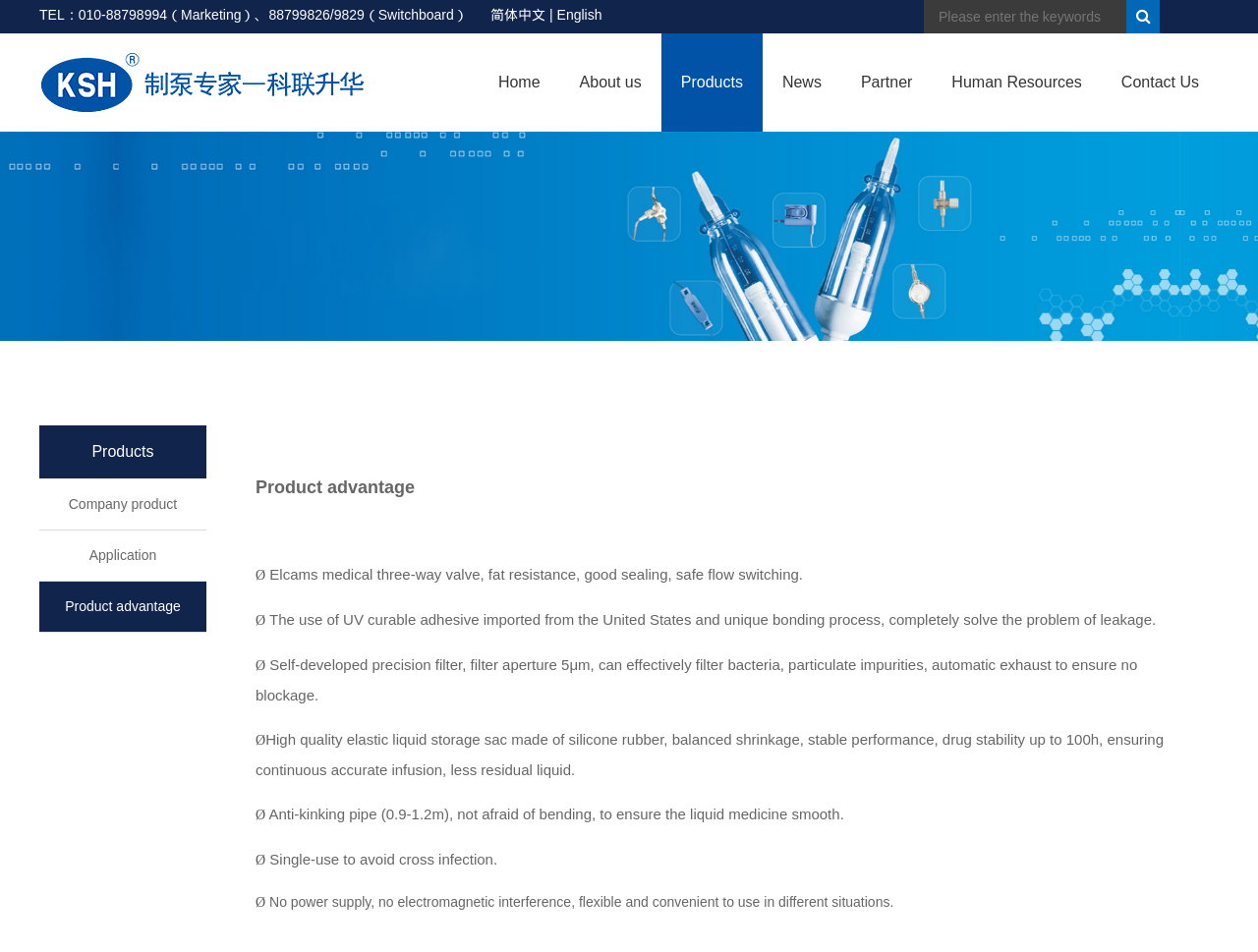What is the purpose of the precision filter?
Using the image, elaborate on the answer with as much detail as possible.

The purpose of the precision filter can be found in the static text element that says 'Self-developed precision filter, filter aperture 5μm, can effectively filter bacteria, particulate impurities, automatic exhaust to ensure no blockage.' This text is located in the middle of the webpage, describing the features of the product.